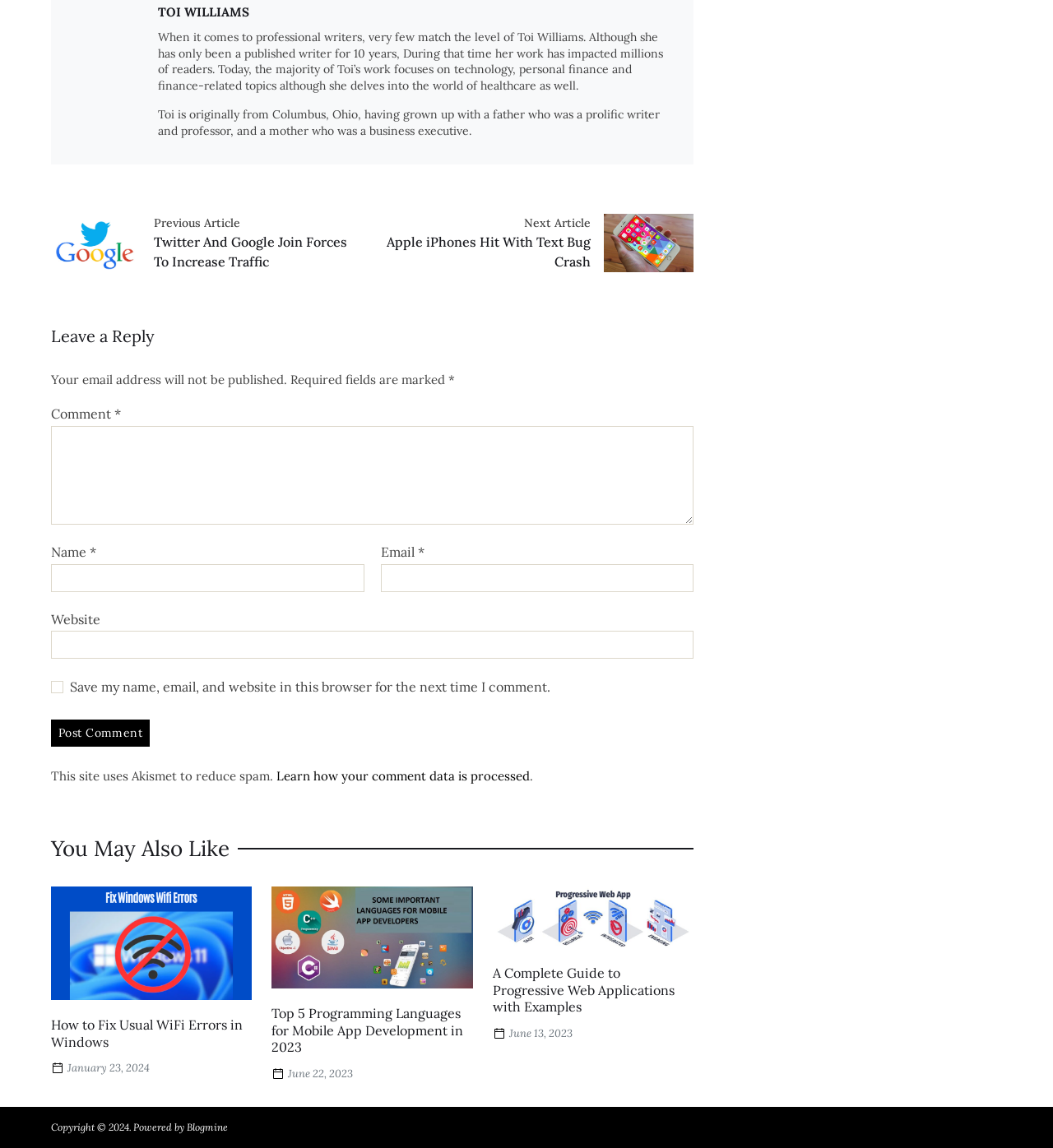Please locate the UI element described by "11 Plus Courses" and provide its bounding box coordinates.

None